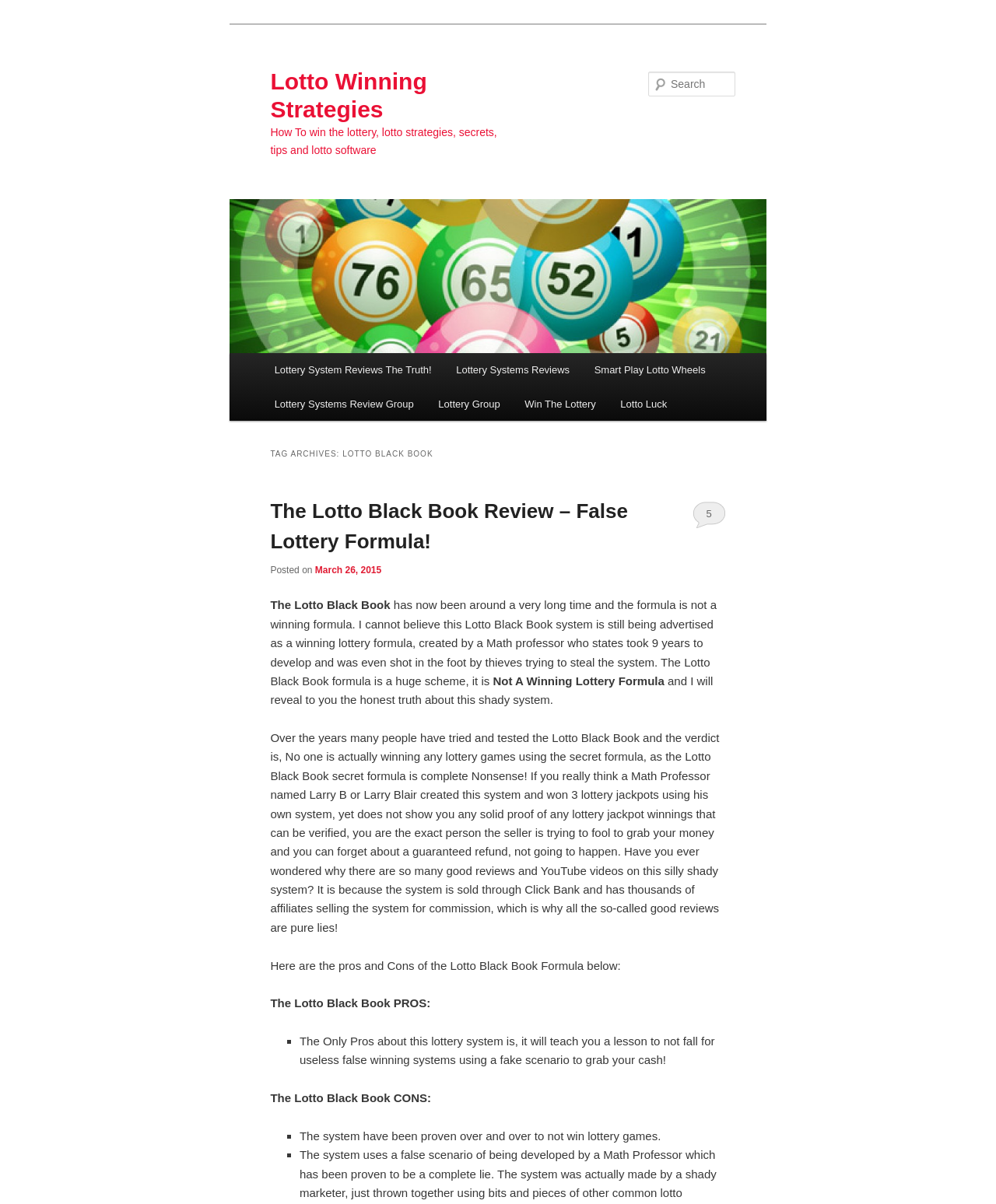Highlight the bounding box of the UI element that corresponds to this description: "Lottery Group".

[0.428, 0.321, 0.515, 0.349]